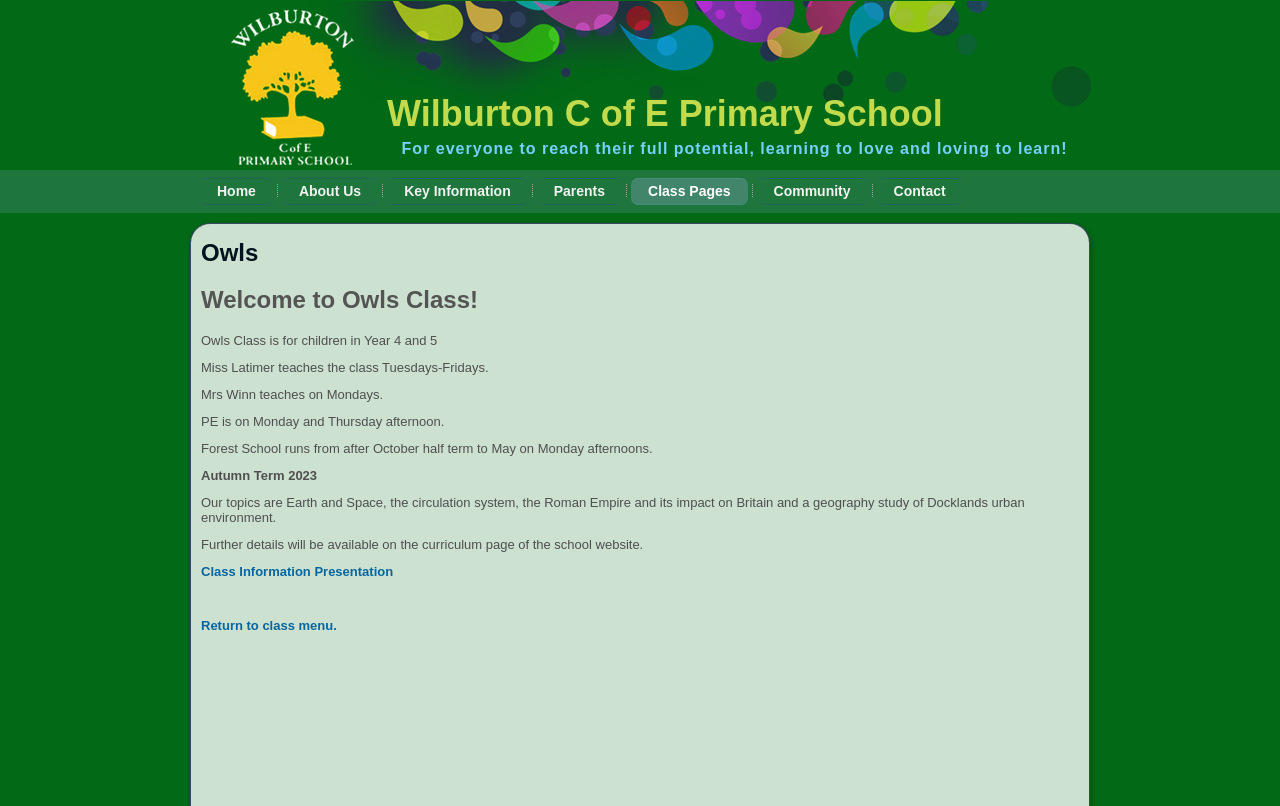Show the bounding box coordinates for the element that needs to be clicked to execute the following instruction: "Return to class menu". Provide the coordinates in the form of four float numbers between 0 and 1, i.e., [left, top, right, bottom].

[0.157, 0.767, 0.263, 0.785]